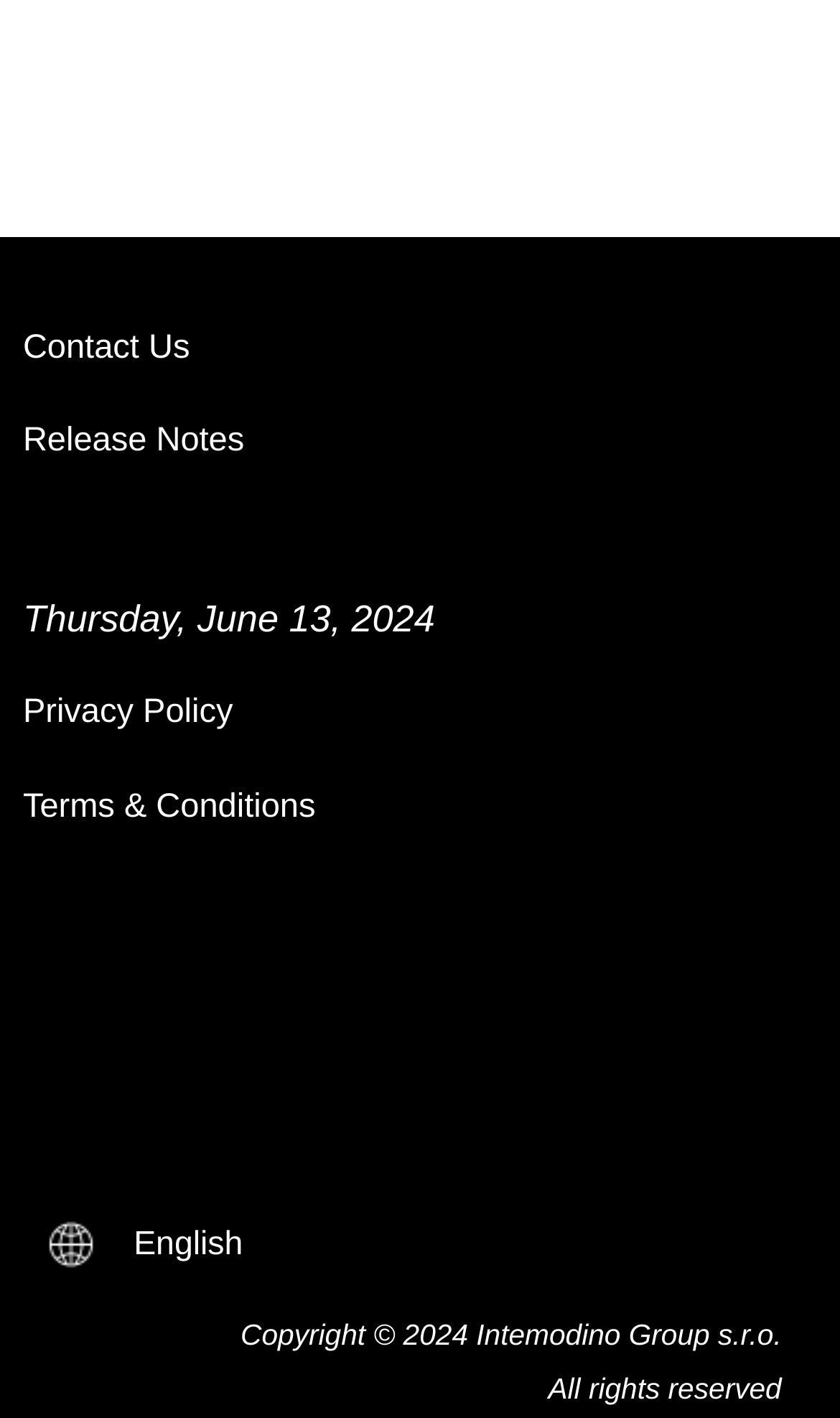Find the bounding box coordinates corresponding to the UI element with the description: "Privacy Policy". The coordinates should be formatted as [left, top, right, bottom], with values as floats between 0 and 1.

[0.027, 0.49, 0.277, 0.516]